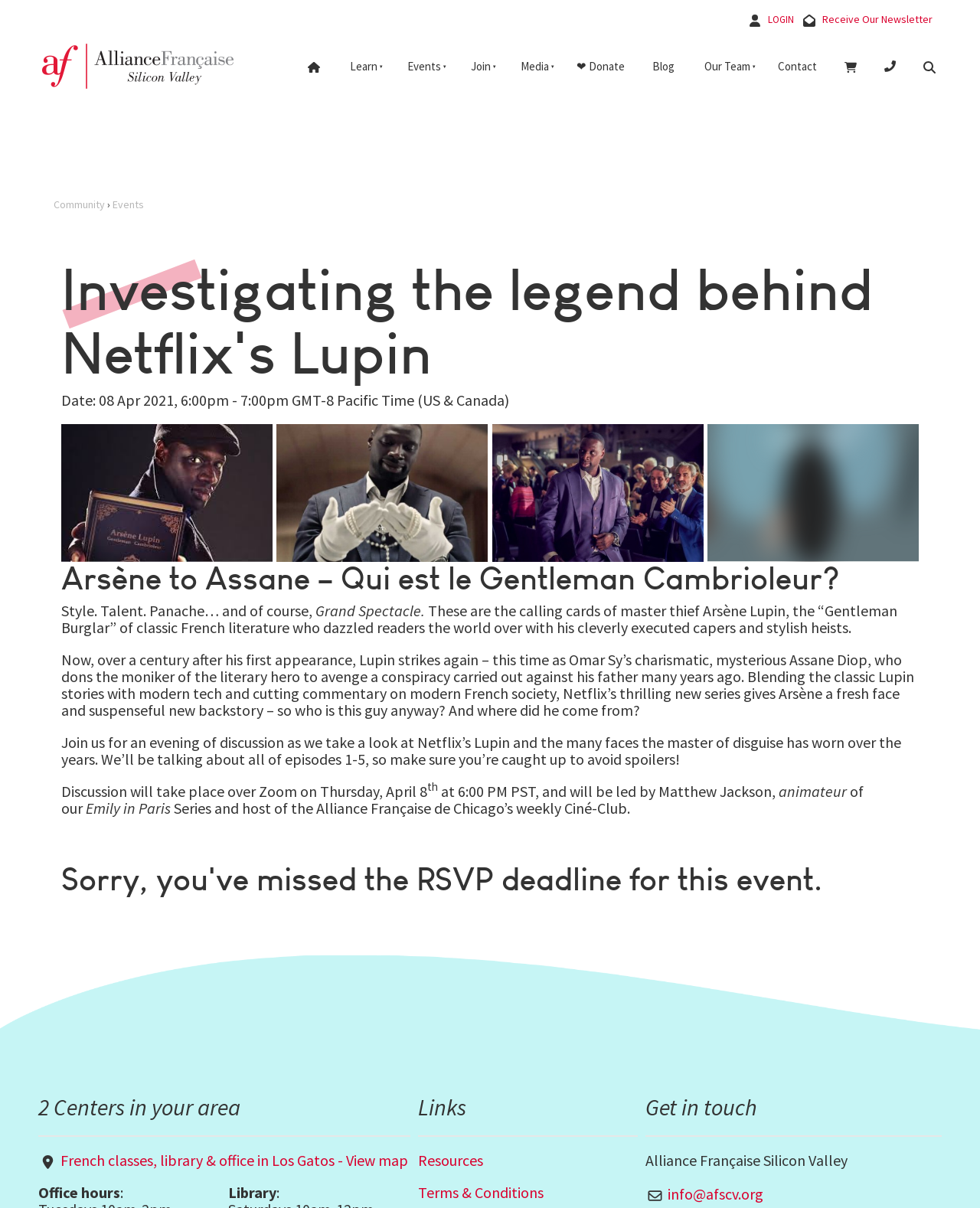Determine the bounding box coordinates for the clickable element required to fulfill the instruction: "View the 'Logo'". Provide the coordinates as four float numbers between 0 and 1, i.e., [left, top, right, bottom].

[0.043, 0.036, 0.238, 0.073]